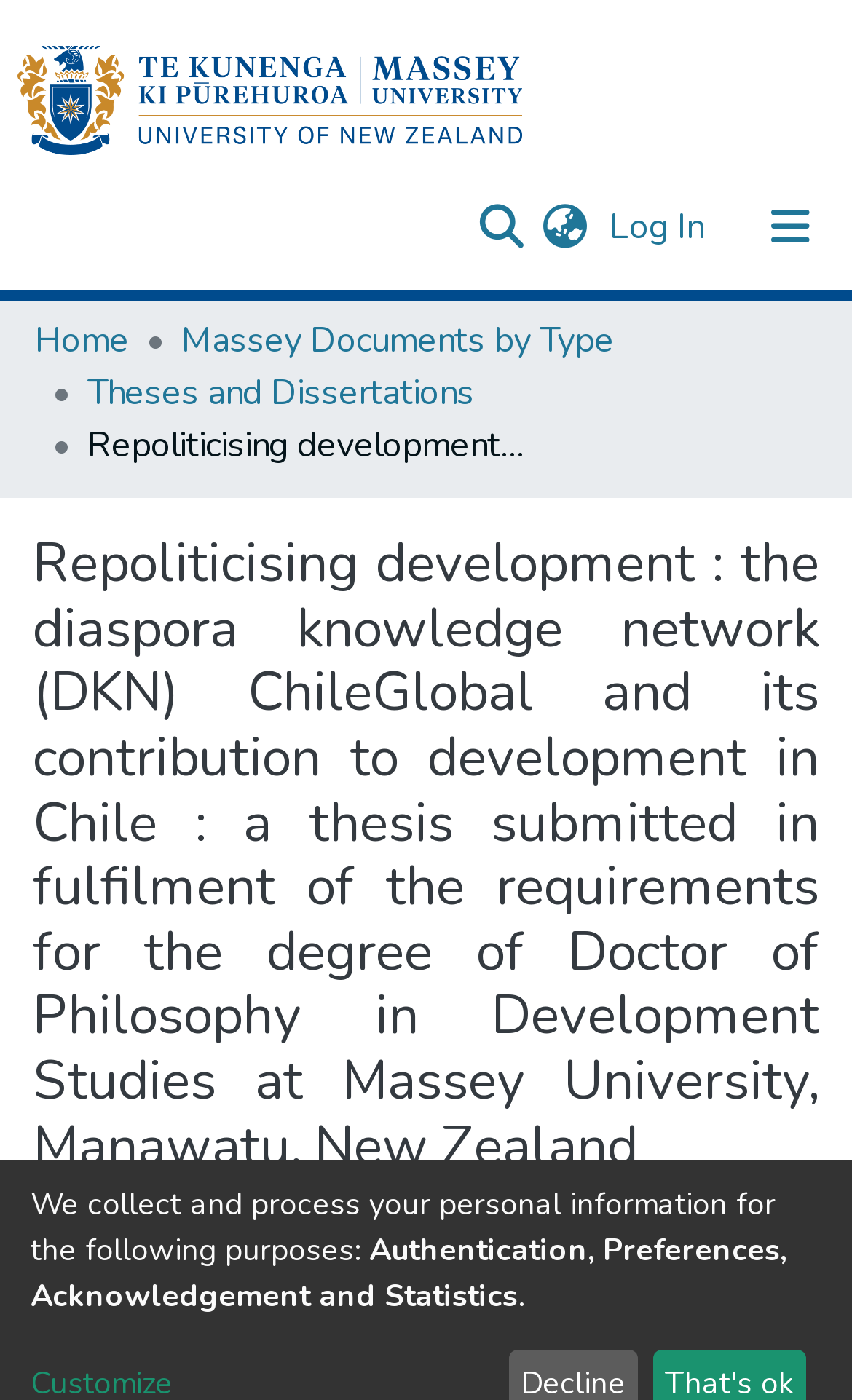Answer the following inquiry with a single word or phrase:
What is the purpose of the 'Log In' button?

To log in